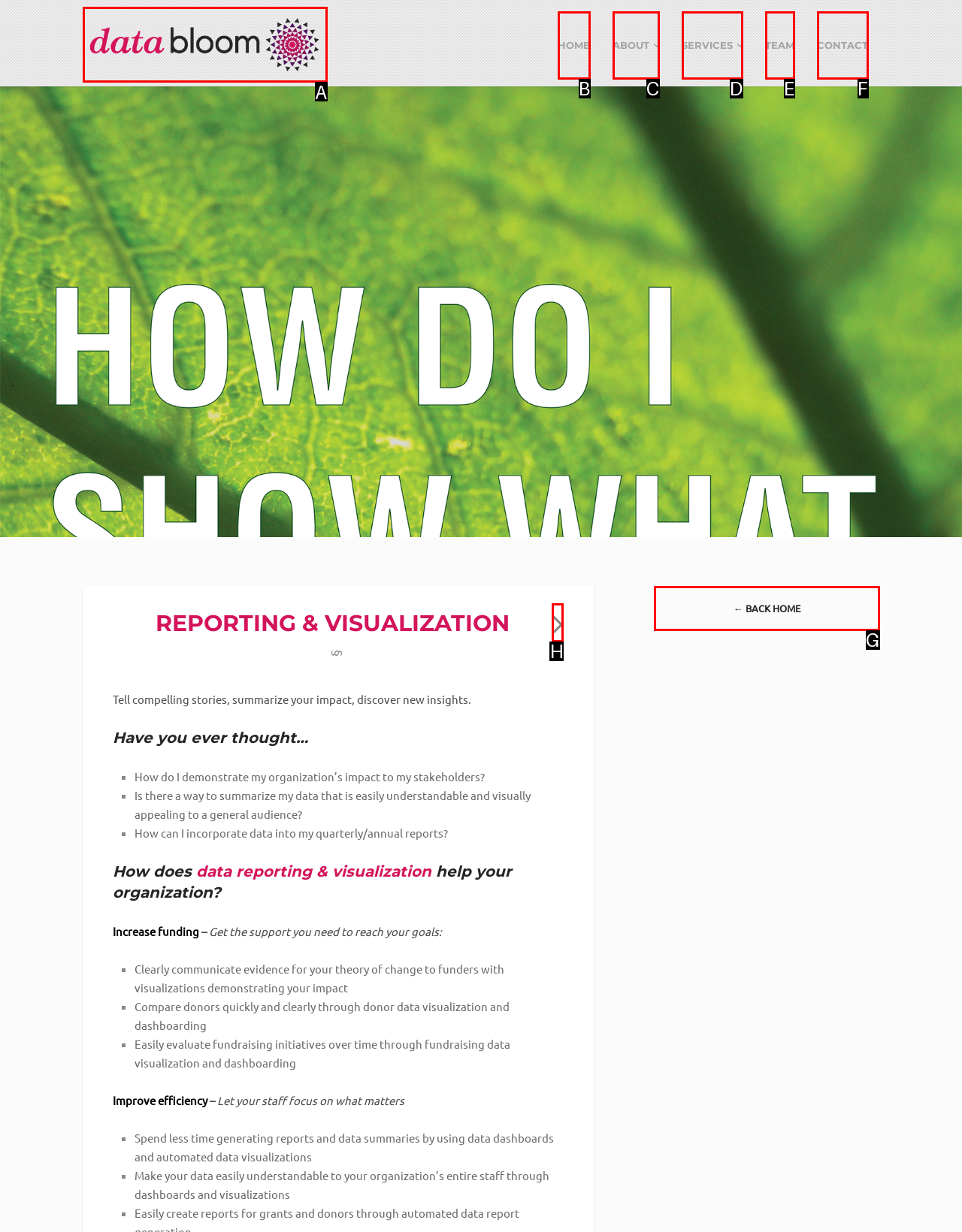Tell me which one HTML element I should click to complete this task: learn about data bloom Answer with the option's letter from the given choices directly.

A